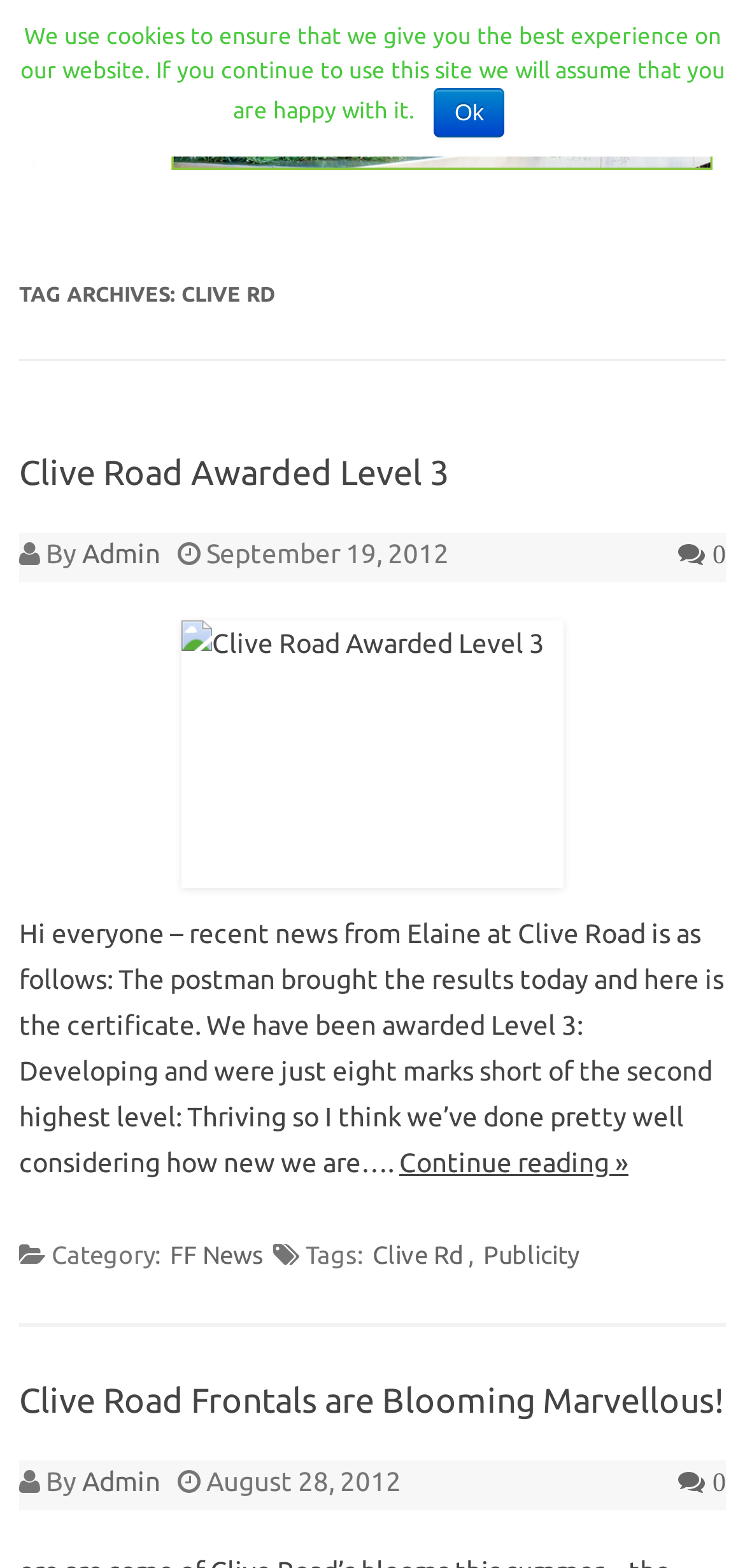Refer to the image and provide an in-depth answer to the question:
Who is the author of the post 'Clive Road Awarded Level 3'?

The article mentions 'By Admin' below the heading 'Clive Road Awarded Level 3'.